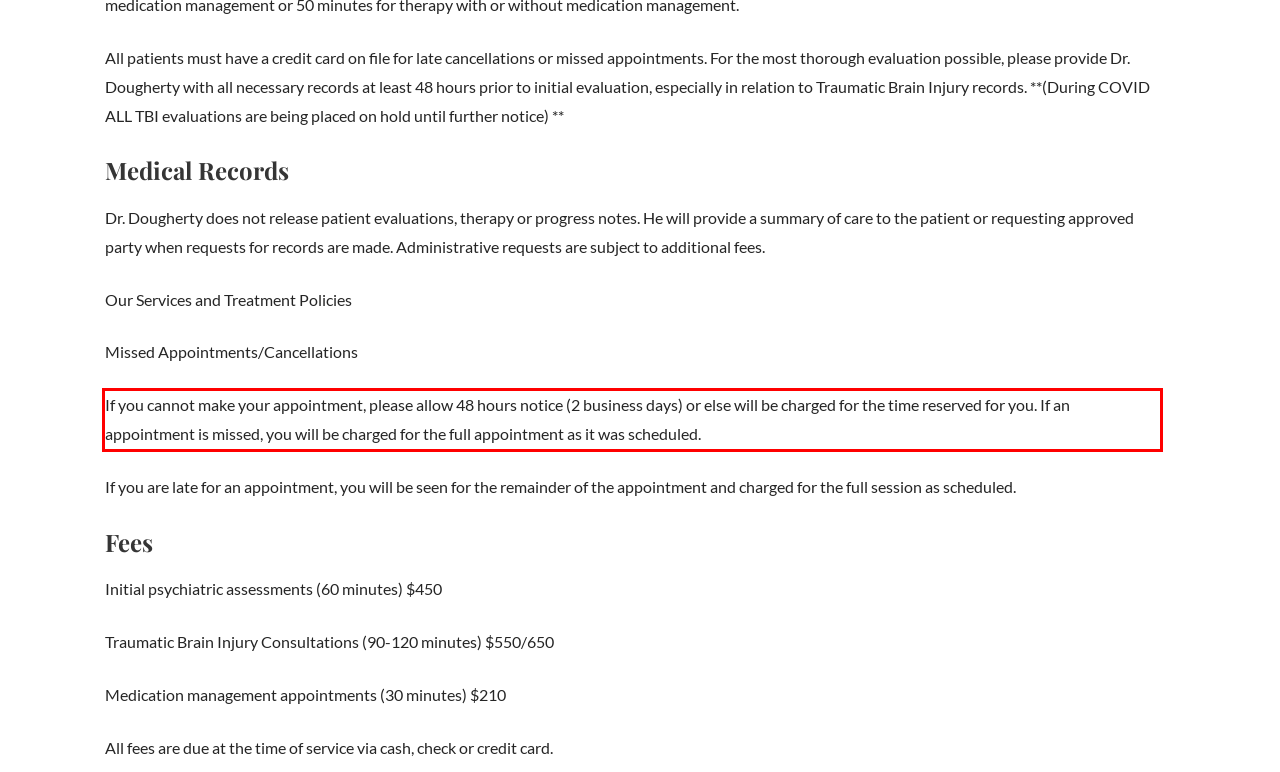You are presented with a webpage screenshot featuring a red bounding box. Perform OCR on the text inside the red bounding box and extract the content.

​If you cannot make your appointment, please allow 48 hours notice (2 business days) or else will be charged for the time reserved for you. If an appointment is missed, you will be charged for the full appointment as it was scheduled.